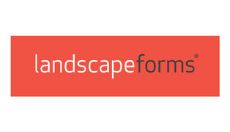Answer the question in one word or a short phrase:
What is the font weight of the word 'landscape'?

Lighter